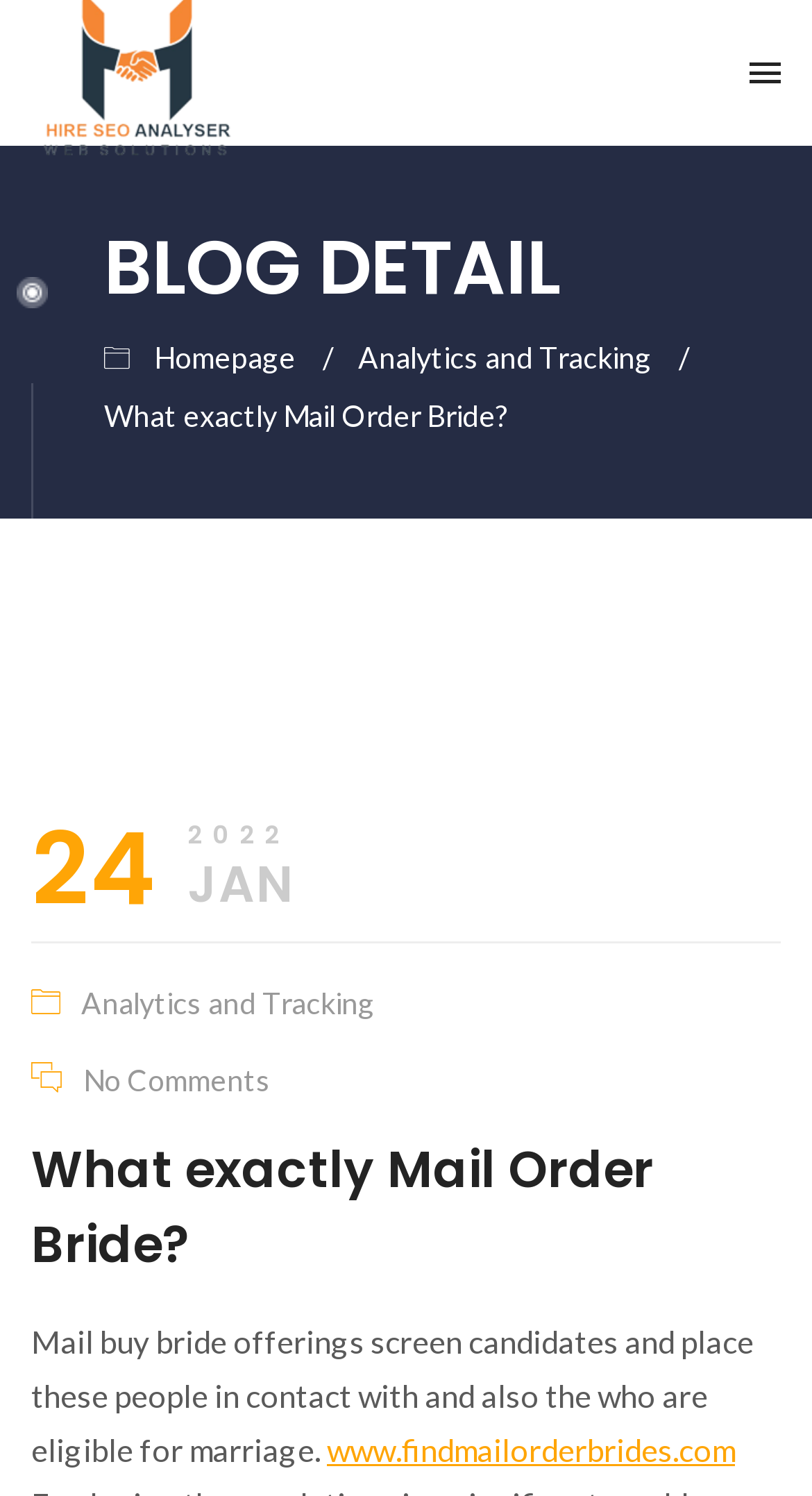How many comments are there on this blog post?
Refer to the image and give a detailed answer to the query.

I found the number of comments by looking at the StaticText element 'No Comments', which is a child of the StaticText element 'What exactly Mail Order Bride?'. This element indicates that there are no comments on this blog post.